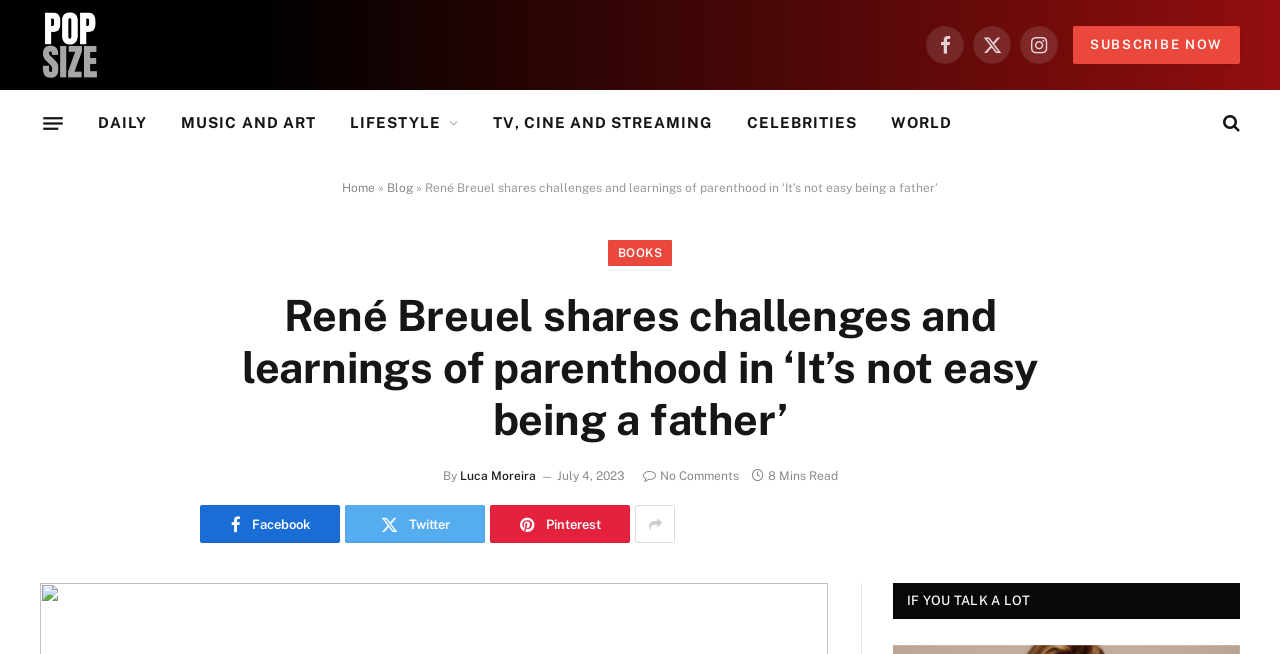Locate the bounding box coordinates of the area you need to click to fulfill this instruction: 'Subscribe to the newsletter'. The coordinates must be in the form of four float numbers ranging from 0 to 1: [left, top, right, bottom].

[0.838, 0.04, 0.969, 0.098]